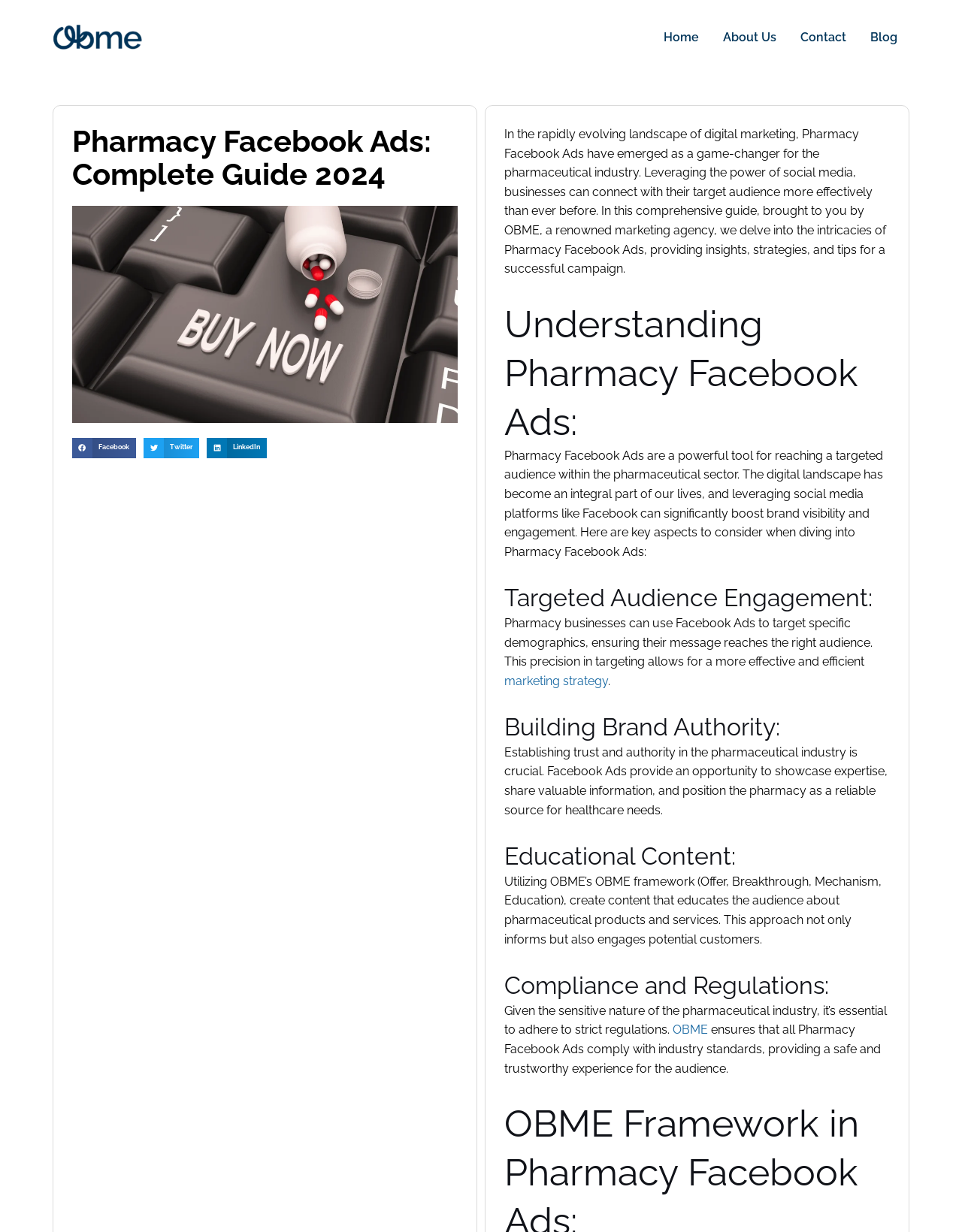Please identify the coordinates of the bounding box for the clickable region that will accomplish this instruction: "Share on Facebook".

[0.075, 0.355, 0.141, 0.372]